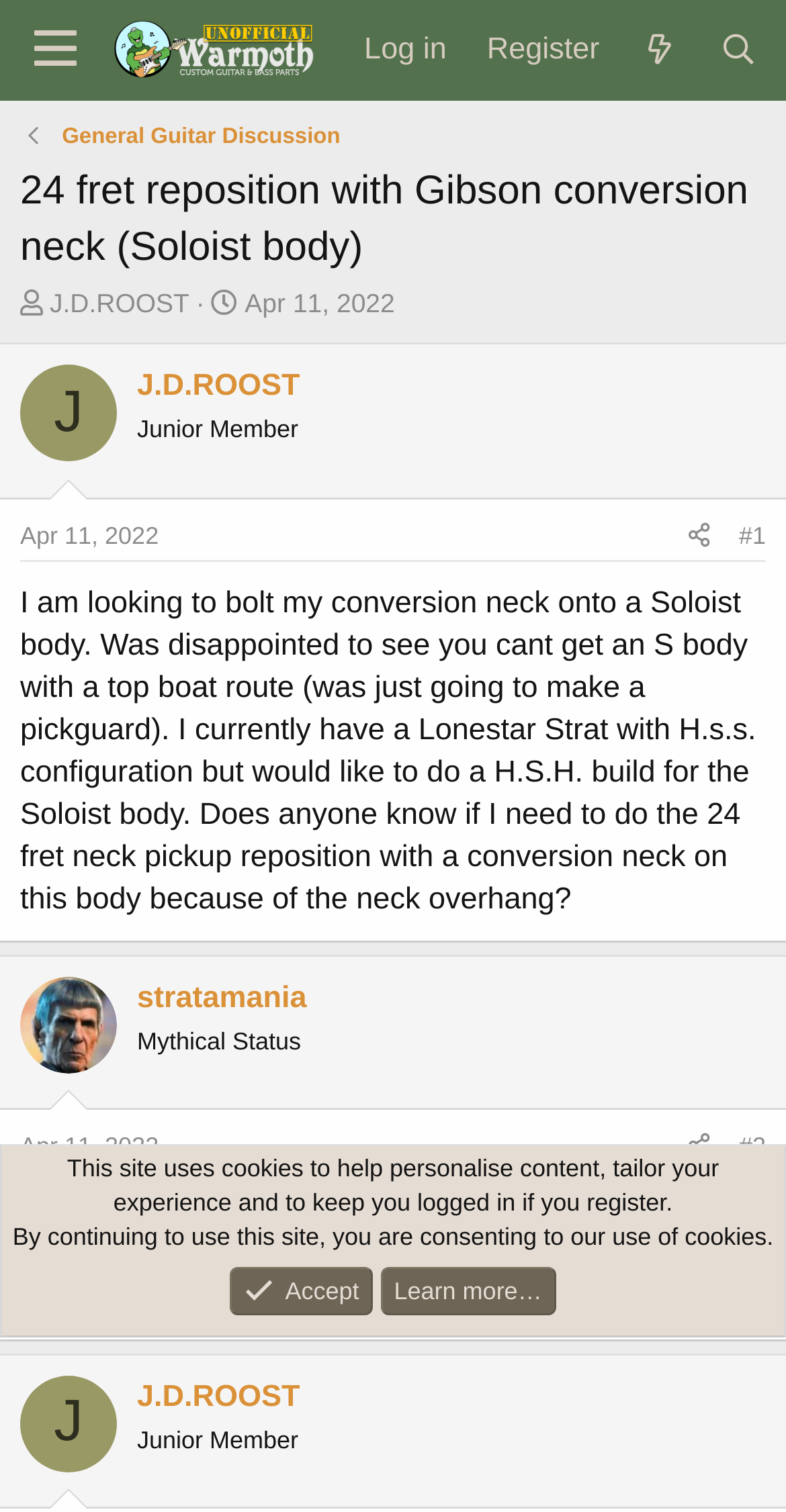Give a complete and precise description of the webpage's appearance.

This webpage appears to be a forum discussion thread on the Unofficial Warmoth Forum. At the top, there is a menu button and a series of links, including "Log in", "Register", "What's new", and "Search". Below this, there is a heading that reads "24 fret reposition with Gibson conversion neck (Soloist body)".

The thread starter, J.D.ROOST, is listed with their start date, April 11, 2022, and a timestamp of 10:17 AM. Below this, there is a post from J.D.ROOST that describes their intention to bolt a conversion neck onto a Soloist body and their disappointment in not being able to get an S body with a top boat route. They also mention their current guitar setup and their desire to build a H.S.H. configuration.

Following this, there is a response from stratamania, a user with Mythical Status, who posted on April 11, 2022, at 1:07 PM. Their response is not explicitly stated, but it appears to be a reply to J.D.ROOST's initial post.

Further down the page, there is another response from J.D.ROOST, who thanks stratamania for their input and provides additional information about the 24 fret neck pickup reposition.

At the bottom of the page, there is a notice about the site's use of cookies and a prompt to accept or learn more about the site's cookie policy.